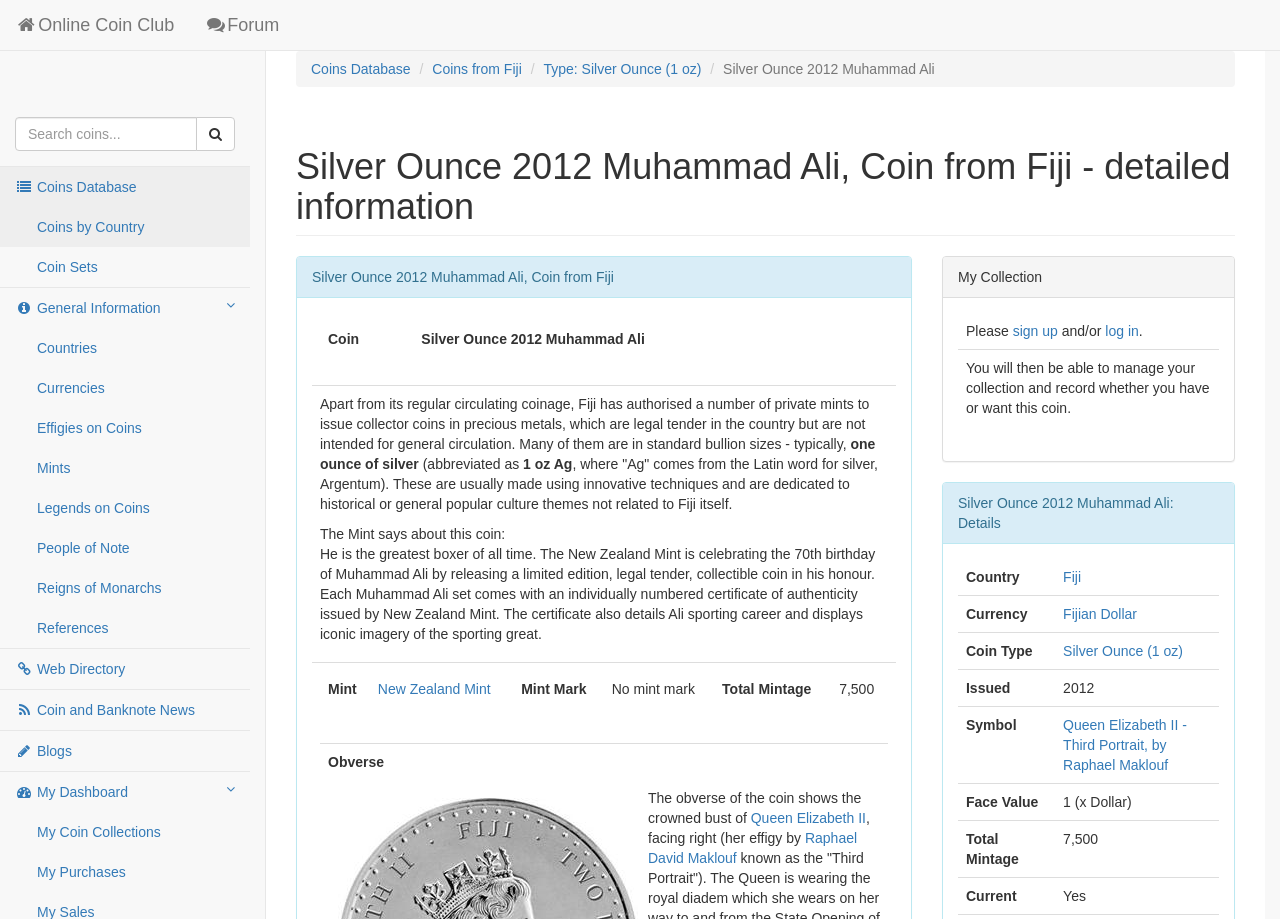Determine the bounding box coordinates of the area to click in order to meet this instruction: "Go to Coins Database".

[0.0, 0.182, 0.195, 0.225]